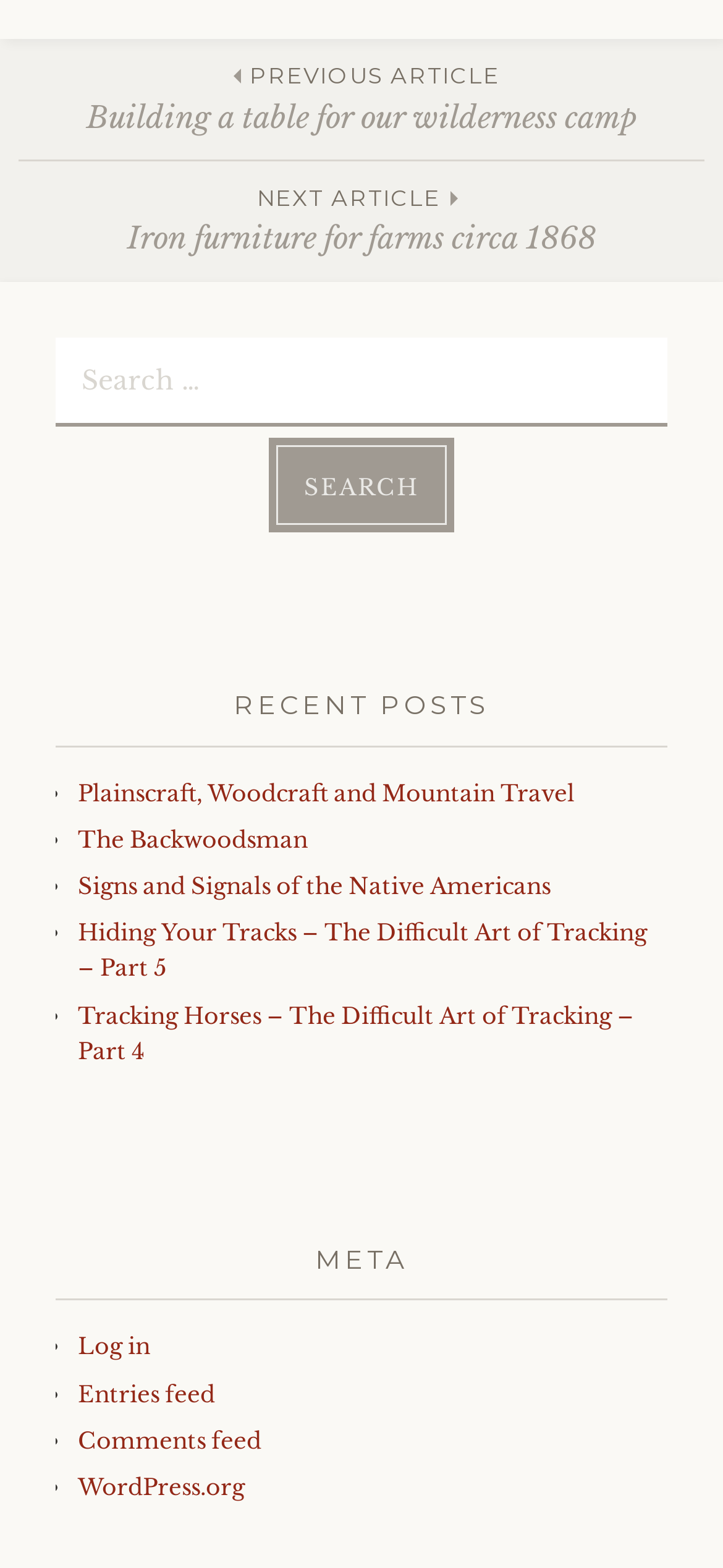Locate the bounding box coordinates of the clickable part needed for the task: "Click on the 'NEXT ARTICLE' button".

[0.026, 0.115, 0.974, 0.168]